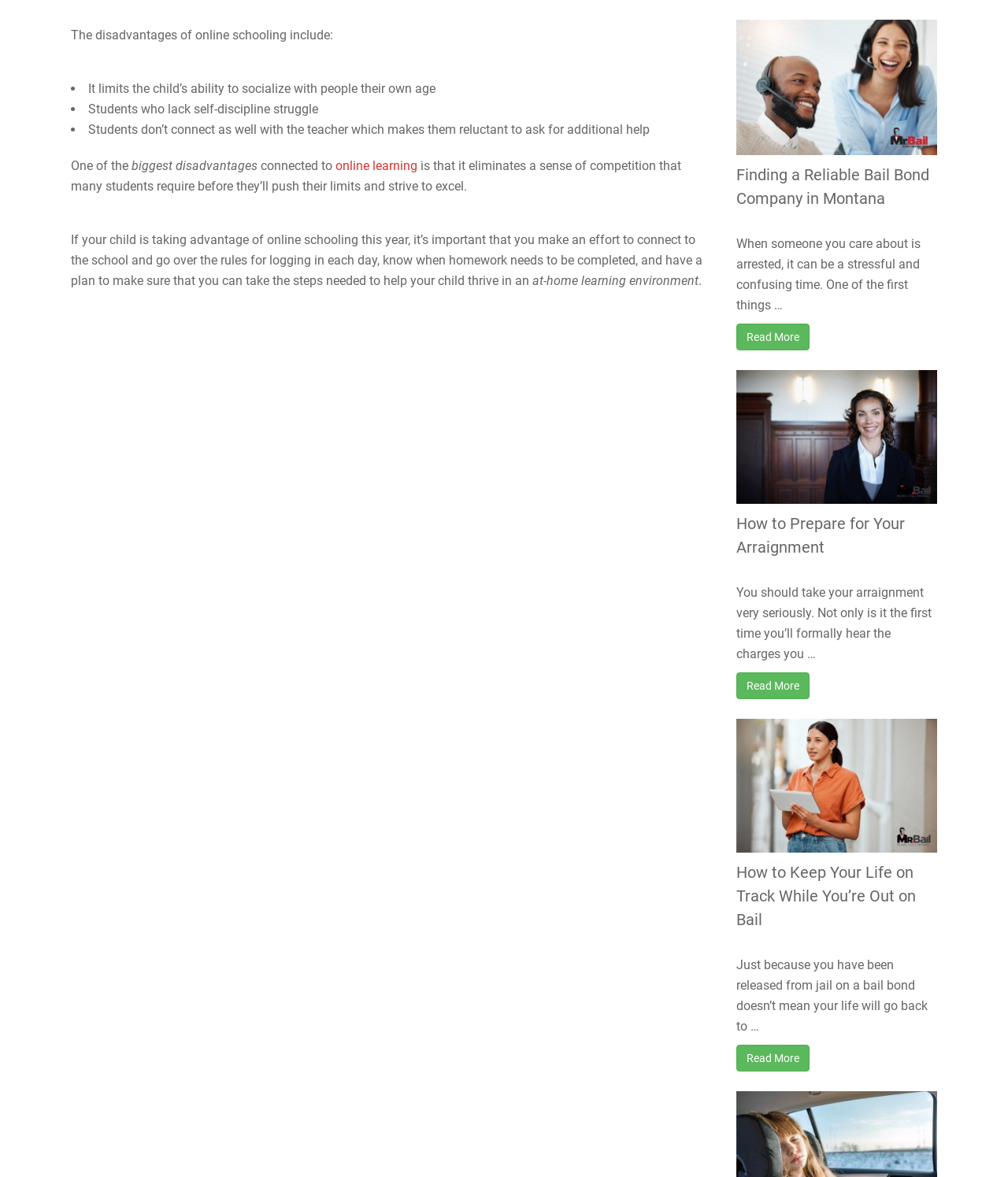Use a single word or phrase to answer this question: 
What is the purpose of an arraignment?

To formally hear charges